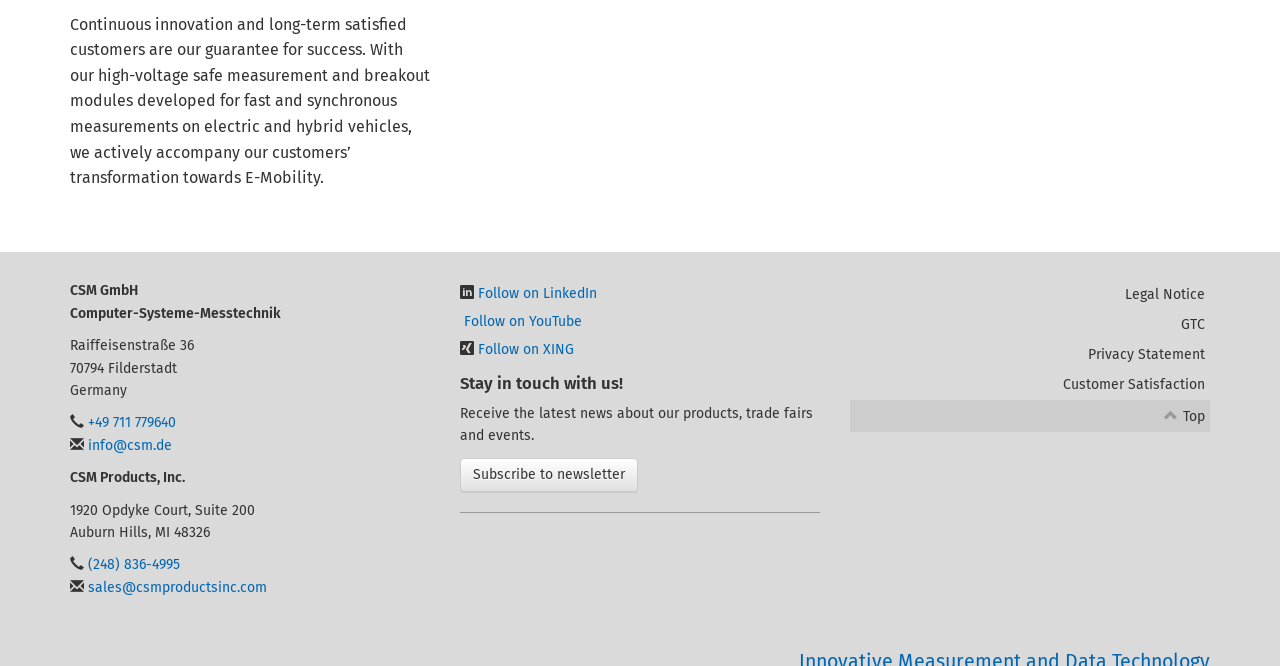Determine the bounding box coordinates of the region that needs to be clicked to achieve the task: "View Legal Notice".

[0.664, 0.421, 0.945, 0.466]